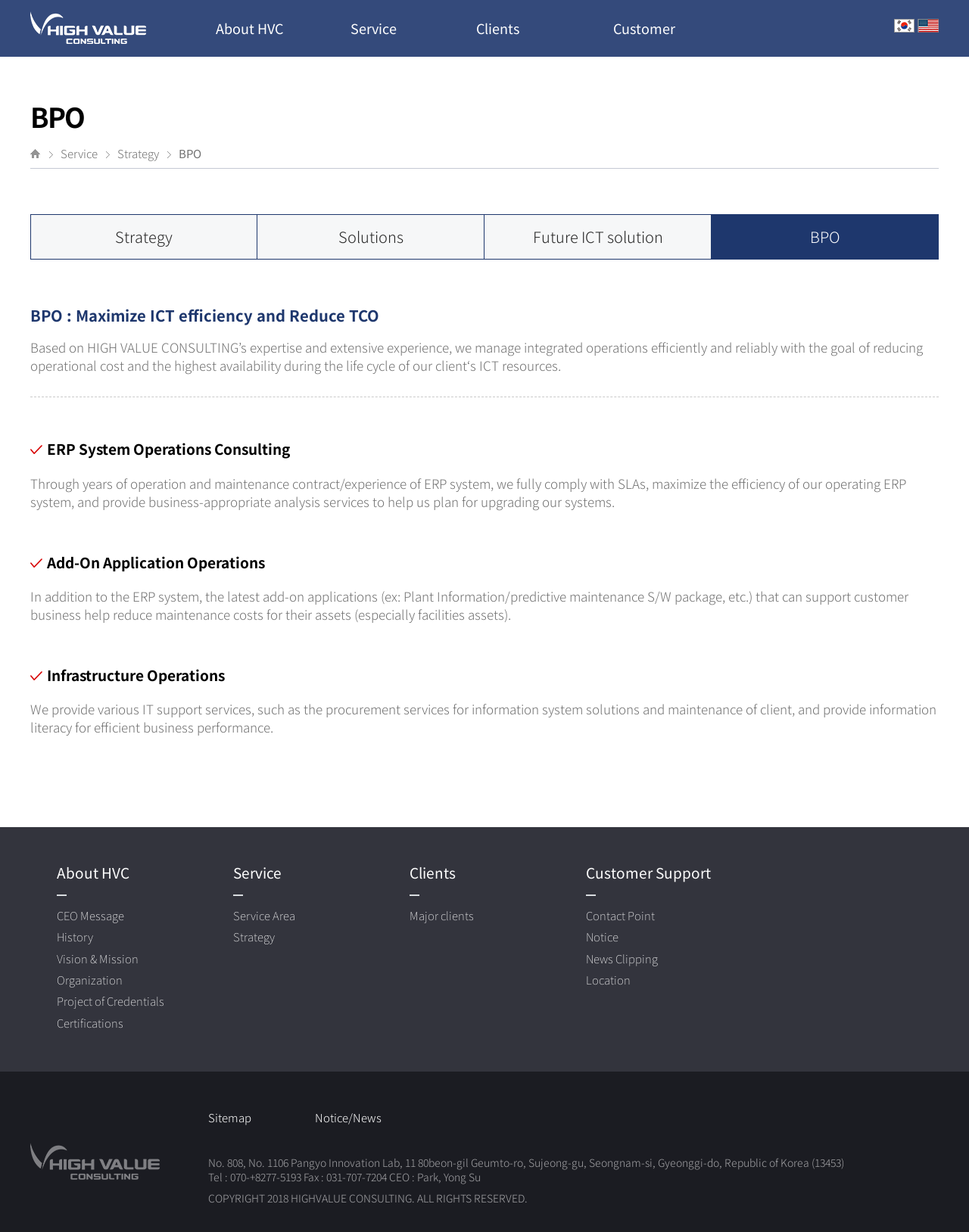Produce an extensive caption that describes everything on the webpage.

The webpage is about HIGHVALUE CONSULTING, a company that provides various services including strategy, BPO, and customer support. At the top of the page, there is a heading with the company name, followed by a navigation menu with links to different sections of the website, including "About HVC", "Service", "Clients", and "Customer Support".

Below the navigation menu, there is a section dedicated to BPO, which includes a heading, a brief description, and links to related services such as "Strategy", "Solutions", and "Future ICT solution". The description explains that the company manages integrated operations efficiently and reliably to reduce operational costs and maximize ICT efficiency.

The page also features several sections with headings, including "ERP System Operations Consulting", "Add-On Application Operations", and "Infrastructure Operations", each with a brief description and related information.

On the right side of the page, there are links to different sections of the website, including "About HVC", "Service", "Clients", and "Customer Support", which are organized under their respective headings.

At the bottom of the page, there is a section with the company's contact information, including address, phone number, and fax number, as well as a copyright notice.

There are two small images on the top right corner of the page, but they do not have any descriptive text.